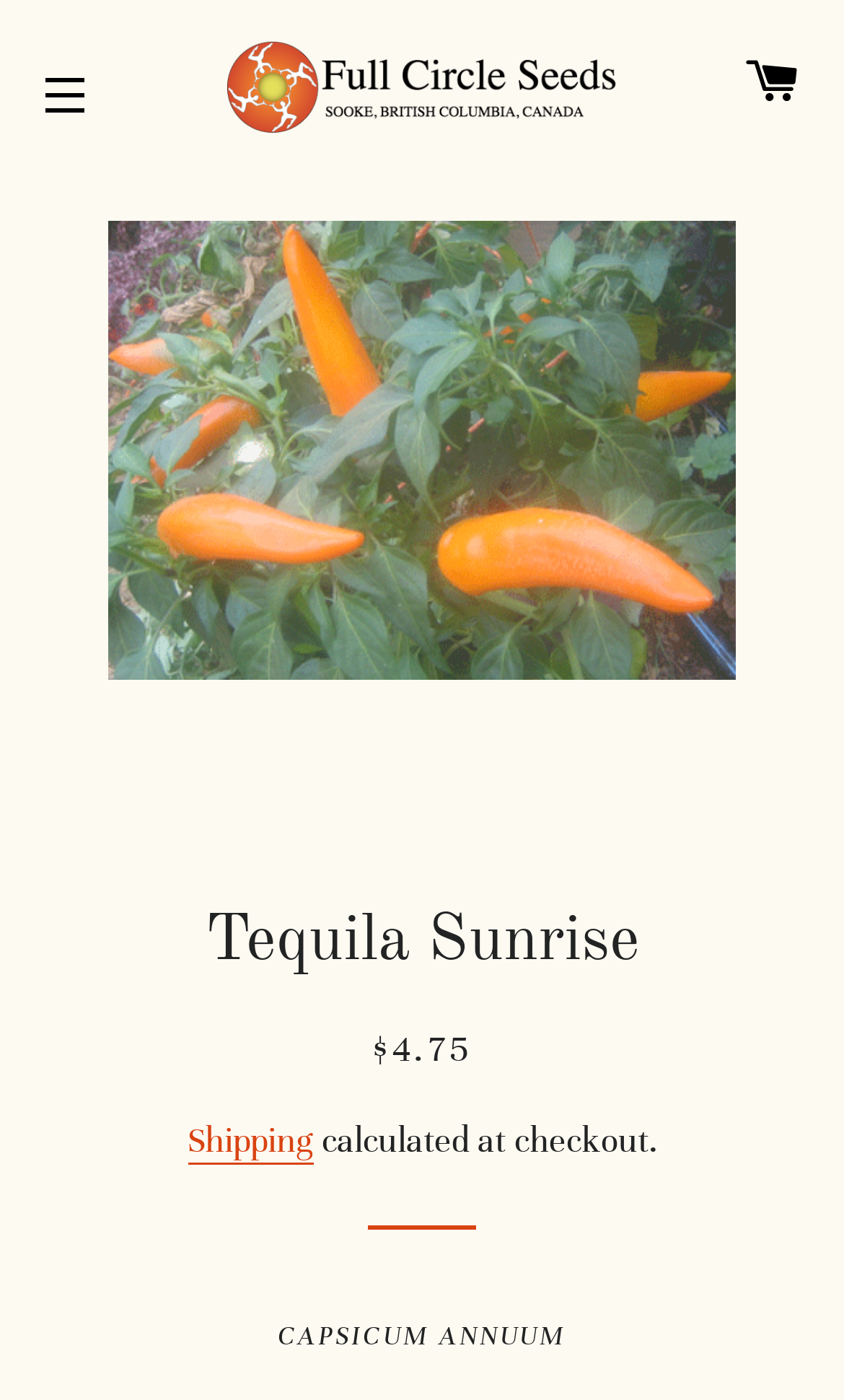Find the coordinates for the bounding box of the element with this description: "Site navigation".

[0.013, 0.029, 0.141, 0.107]